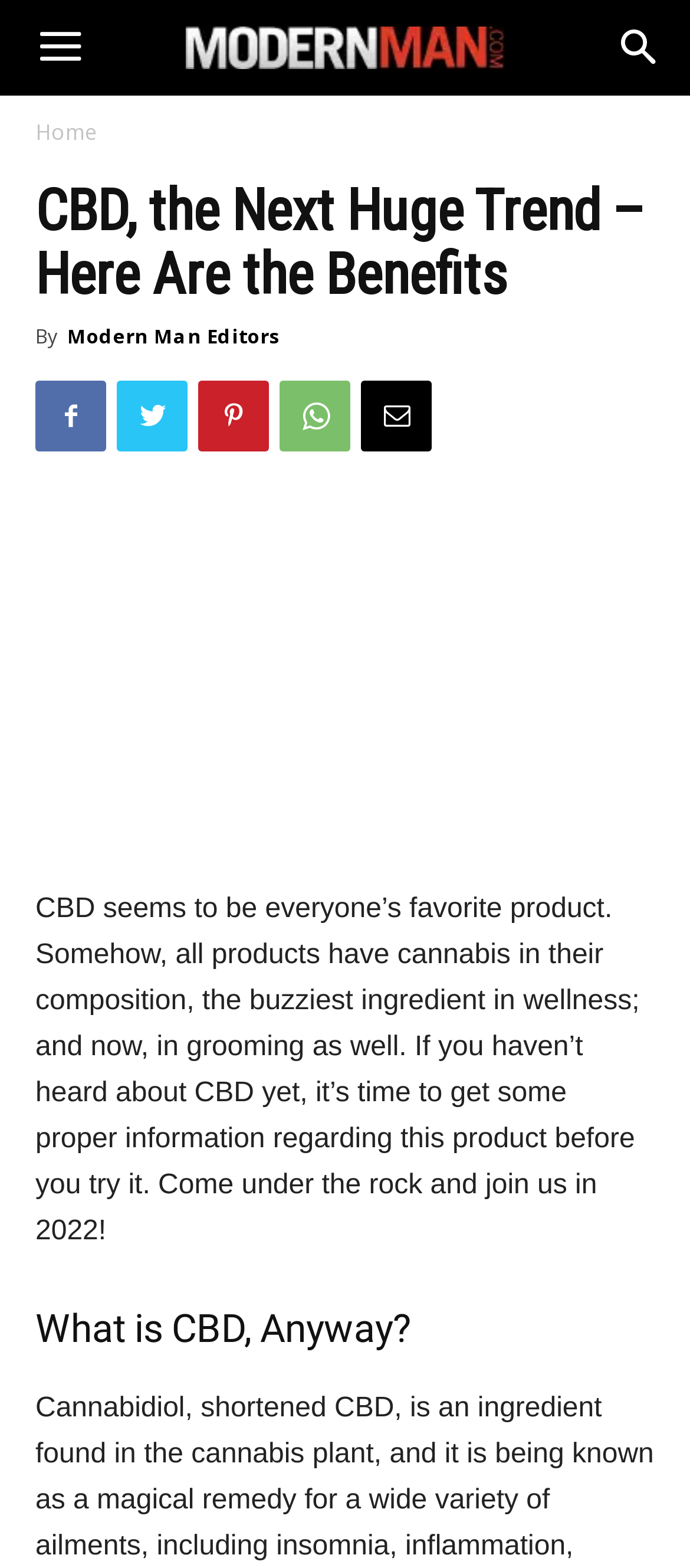Based on the image, provide a detailed and complete answer to the question: 
Is there an image on the webpage?

The presence of an image can be determined by looking at the figure element with the image 'juana 1' which is located in the main content section.